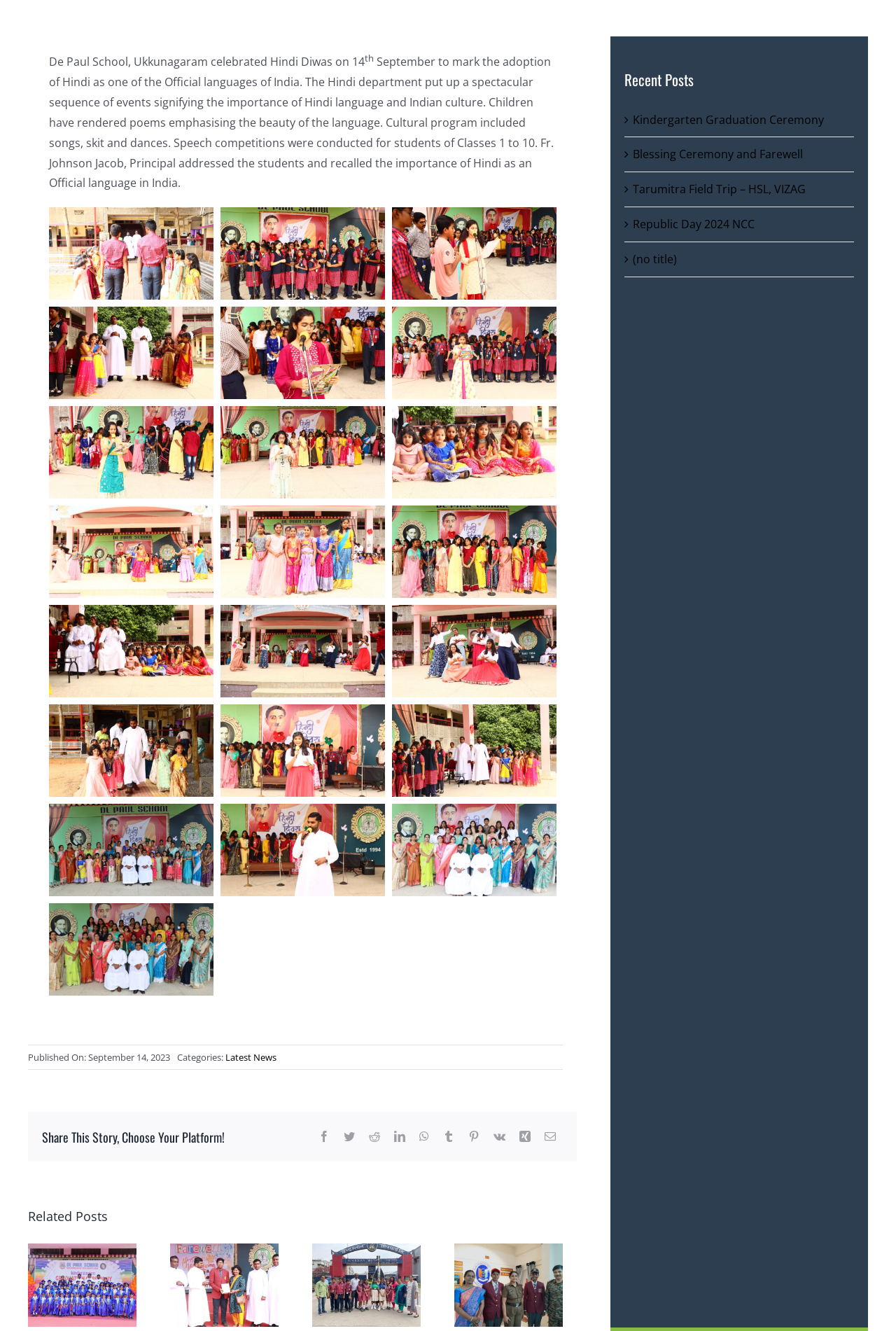Please find the bounding box for the following UI element description. Provide the coordinates in (top-left x, top-left y, bottom-right x, bottom-right y) format, with values between 0 and 1: Kindergarten Graduation Ceremony

[0.706, 0.084, 0.919, 0.096]